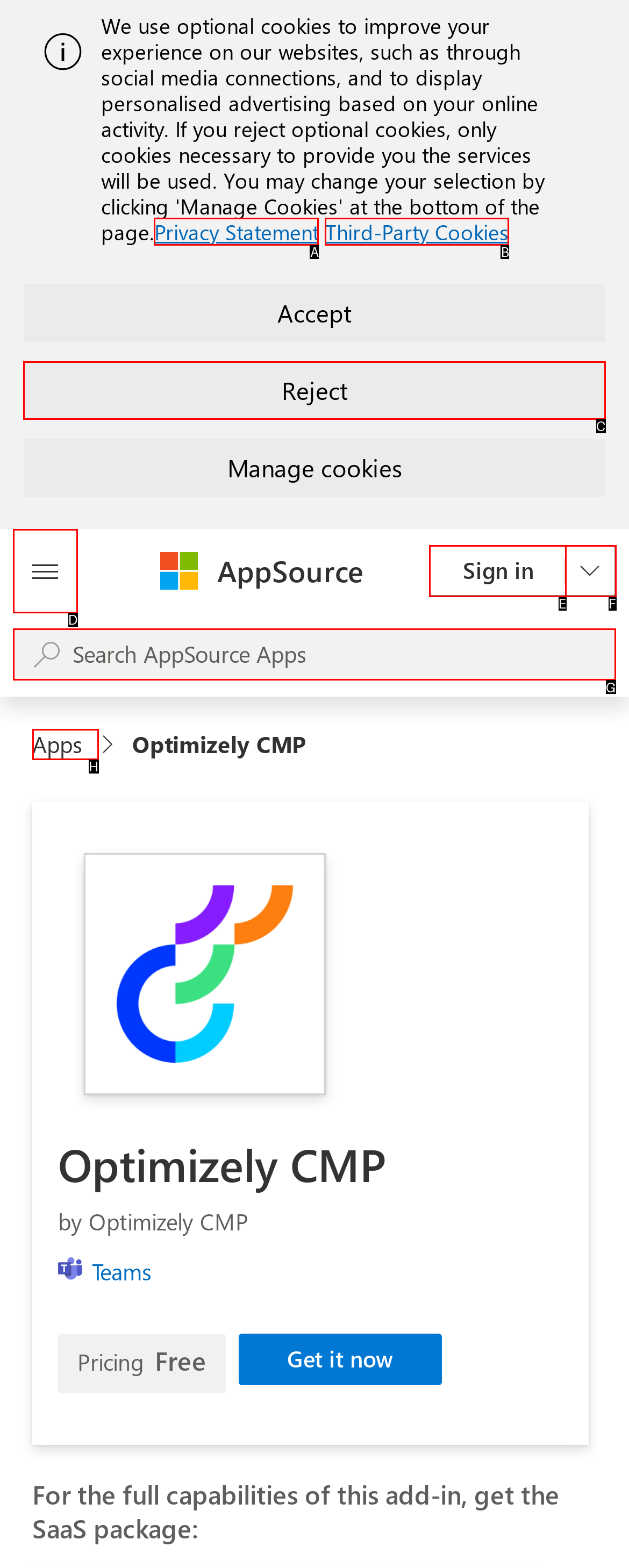From the given options, choose the one to complete the task: Search for AppSource Apps
Indicate the letter of the correct option.

G